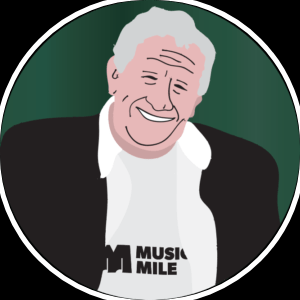Give a concise answer using only one word or phrase for this question:
What is the dominant color scheme of the background?

Gradient of greens